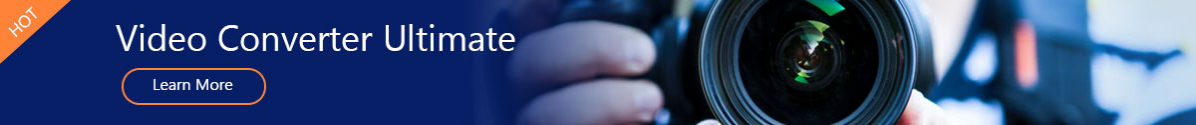What is the purpose of the orange button?
Make sure to answer the question with a detailed and comprehensive explanation.

The caption describes the orange button as a 'call-to-action button labeled Learn More', implying that its purpose is to encourage users to explore further details about the software.